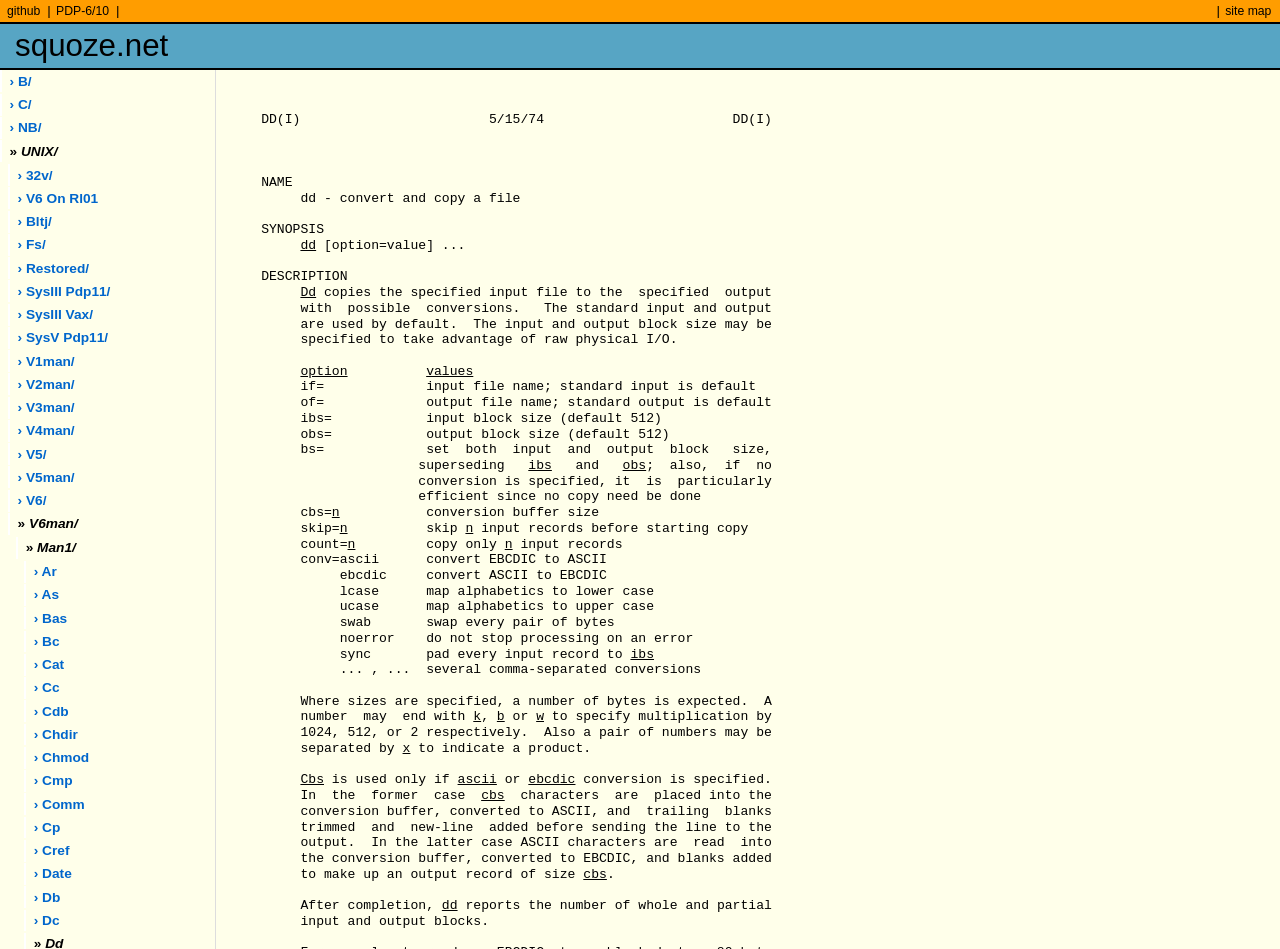What happens if no conversion is specified?
Provide a thorough and detailed answer to the question.

If no conversion is specified, it is particularly efficient since no copy need be done, as stated in the description of the 'bs' option.